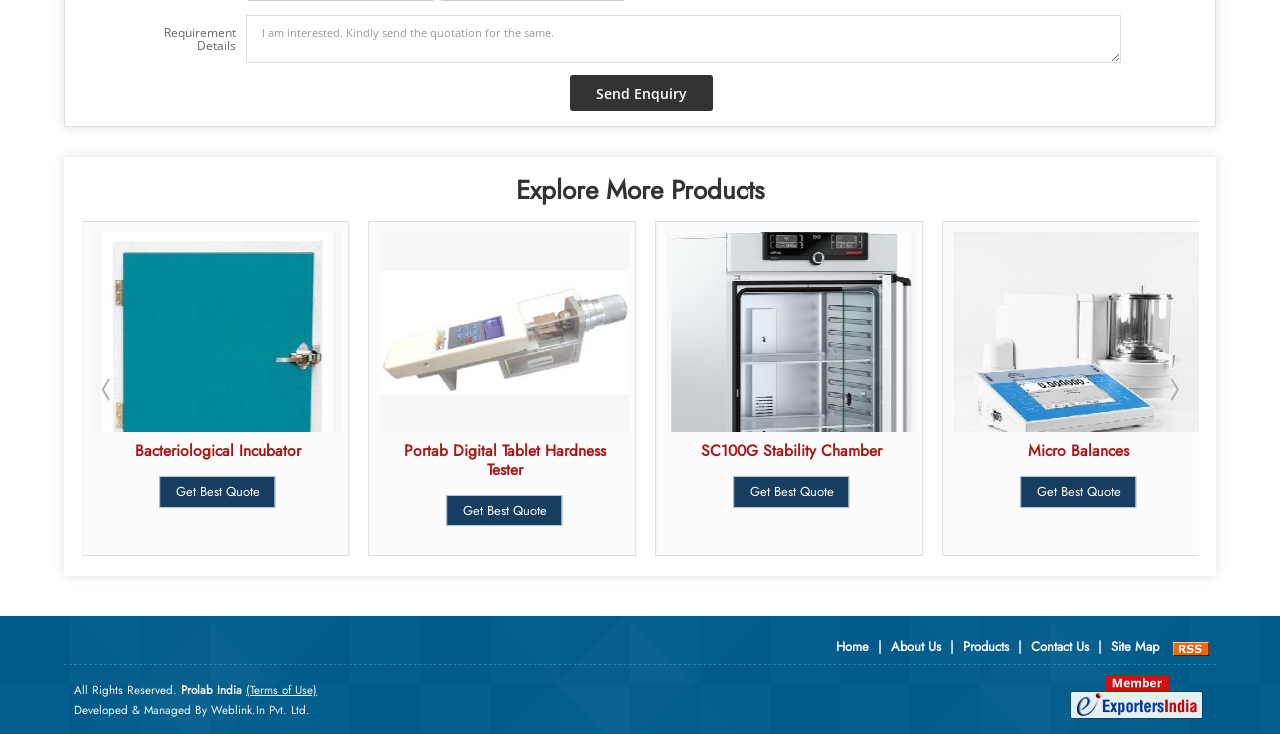Can you show the bounding box coordinates of the region to click on to complete the task described in the instruction: "Send an enquiry"?

[0.445, 0.102, 0.557, 0.151]